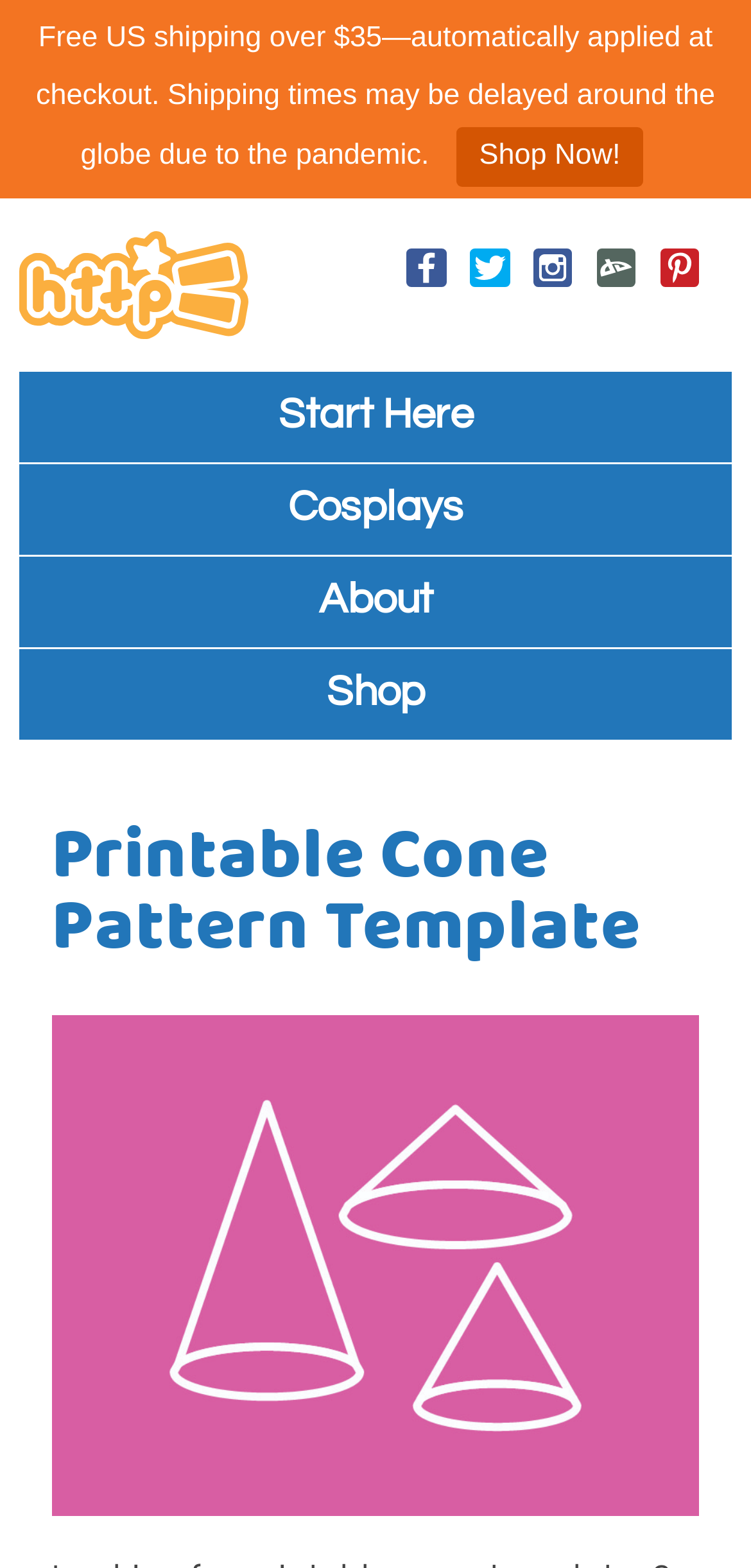Identify the bounding box coordinates of the section that should be clicked to achieve the task described: "Click on the 'Shop Now!' button".

[0.607, 0.081, 0.857, 0.119]